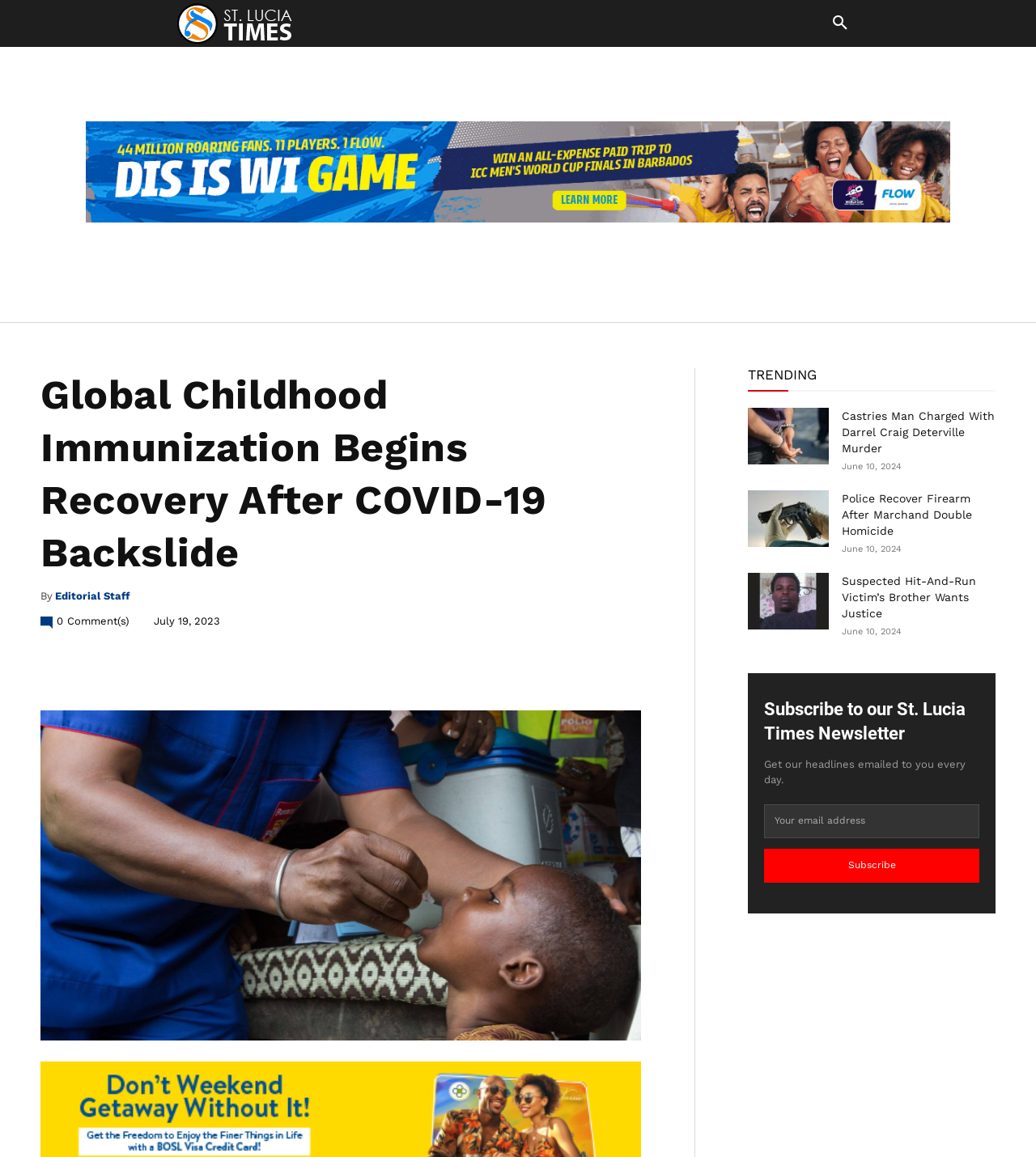Can you specify the bounding box coordinates of the area that needs to be clicked to fulfill the following instruction: "Search for something"?

[0.793, 0.003, 0.83, 0.037]